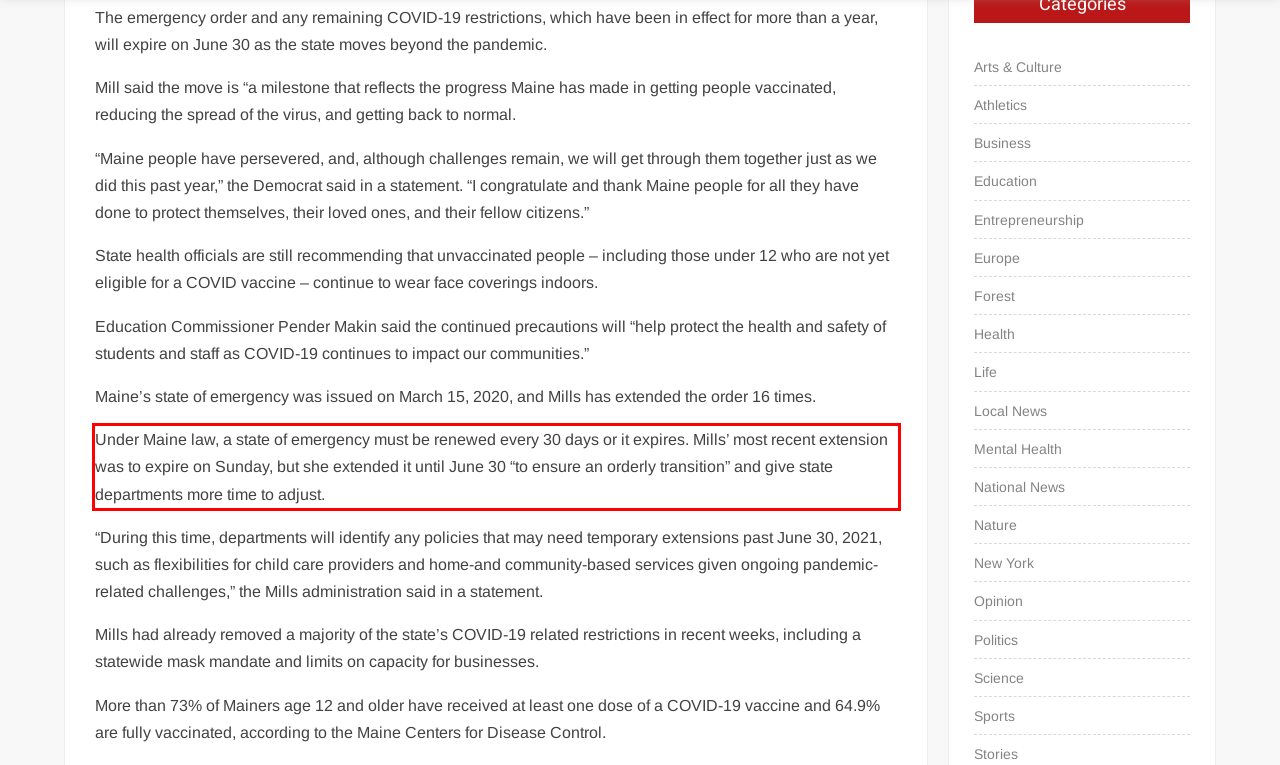Using OCR, extract the text content found within the red bounding box in the given webpage screenshot.

Under Maine law, a state of emergency must be renewed every 30 days or it expires. Mills’ most recent extension was to expire on Sunday, but she extended it until June 30 “to ensure an orderly transition” and give state departments more time to adjust.